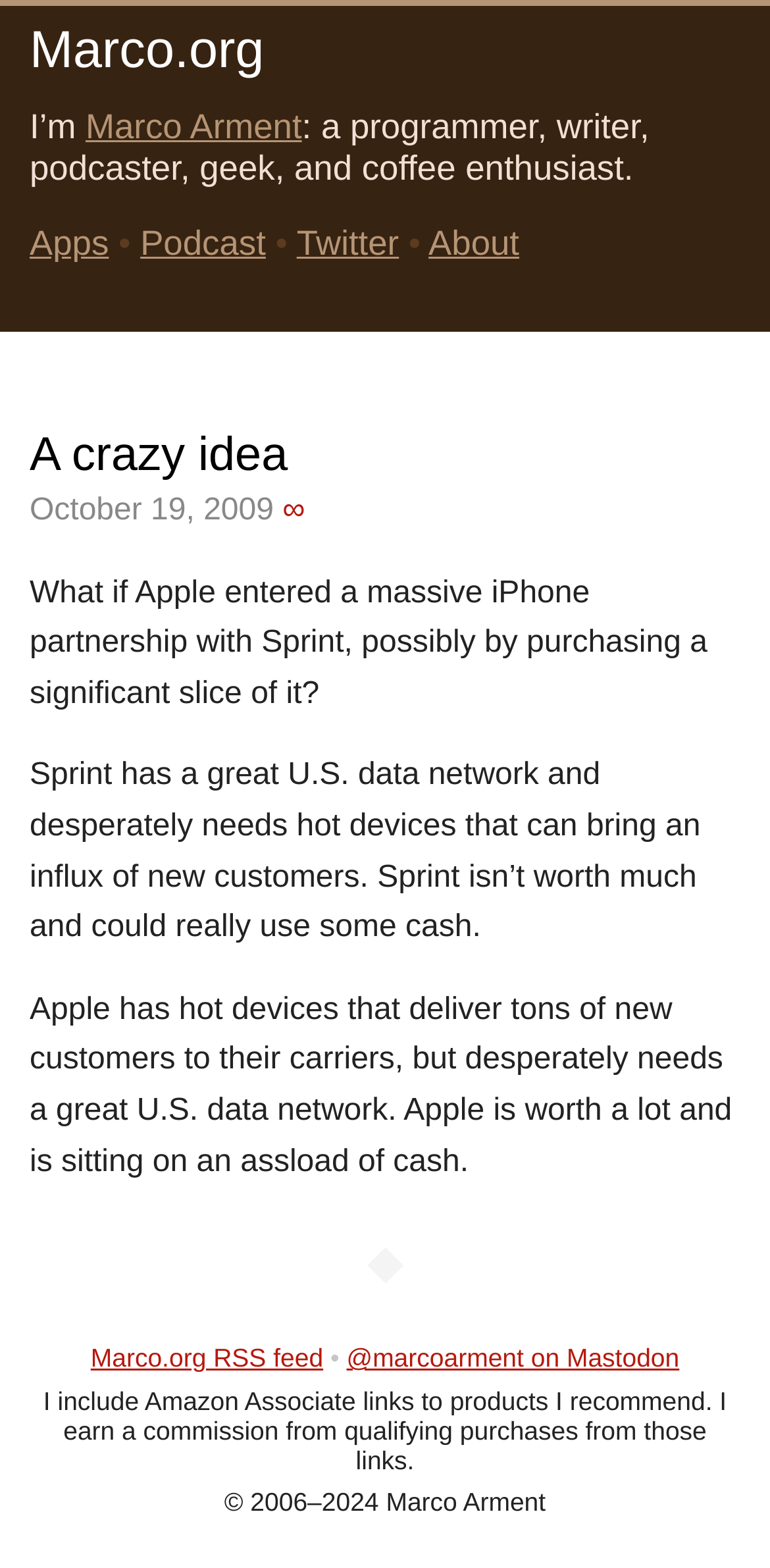Bounding box coordinates are specified in the format (top-left x, top-left y, bottom-right x, bottom-right y). All values are floating point numbers bounded between 0 and 1. Please provide the bounding box coordinate of the region this sentence describes: SL's DF Map Compressor

None